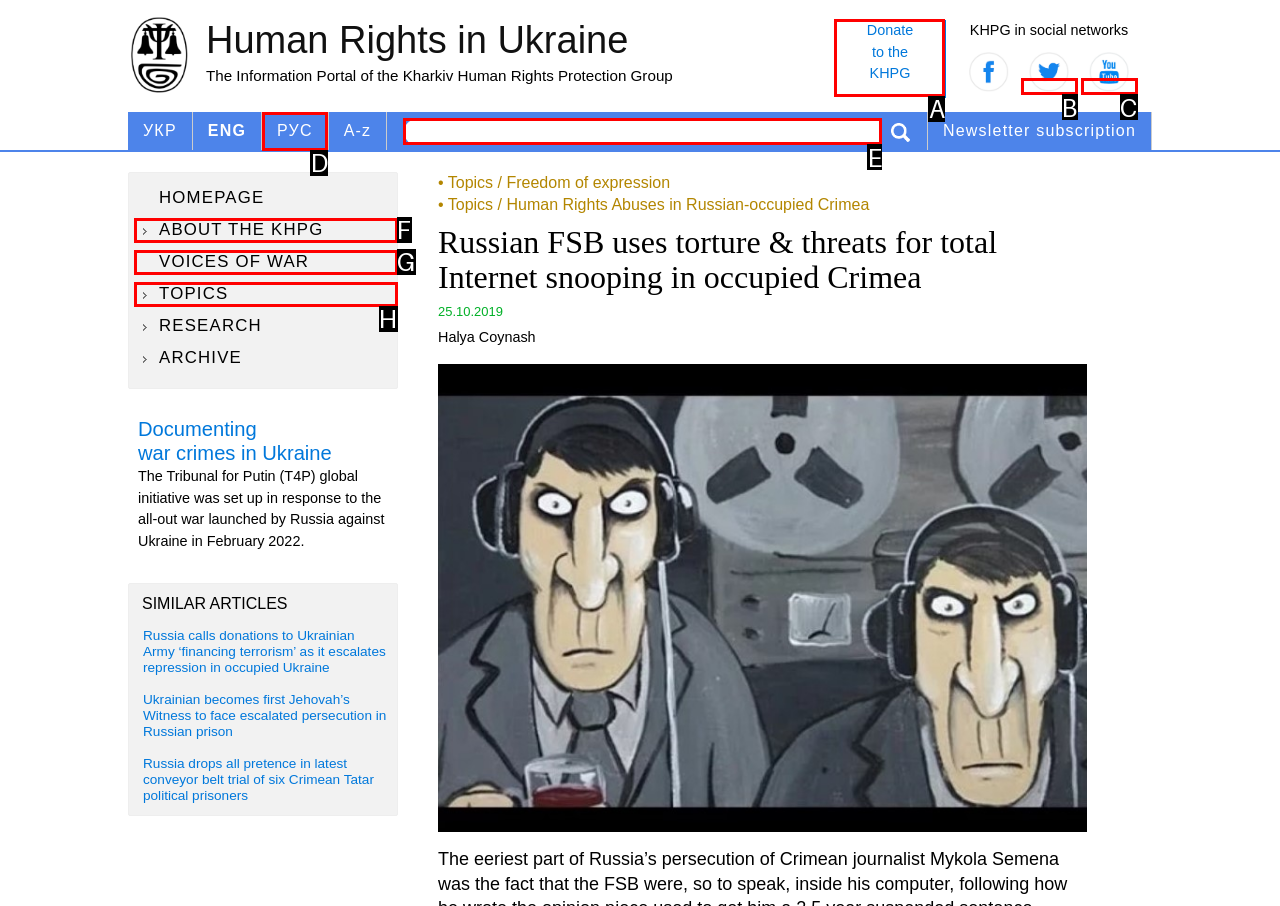Select the correct UI element to click for this task: Click the Donate to the KHPG link.
Answer using the letter from the provided options.

A